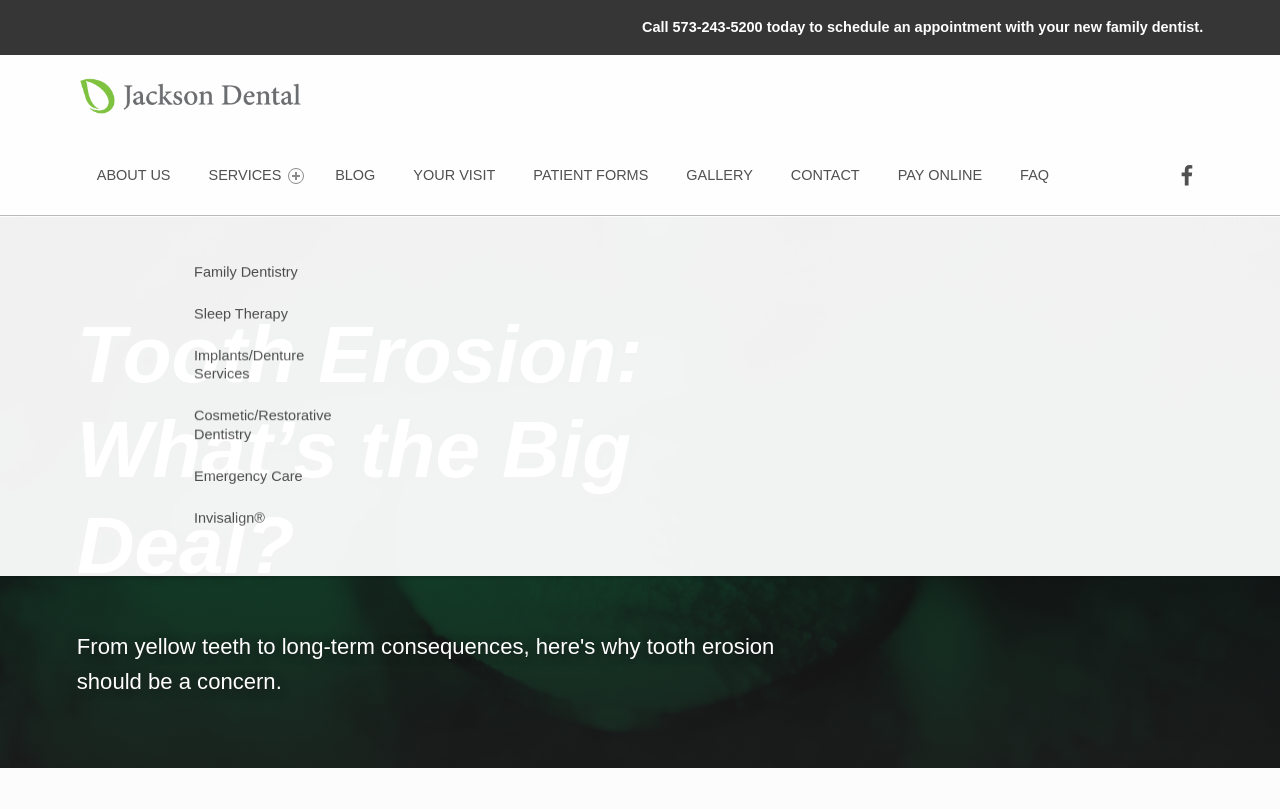Kindly determine the bounding box coordinates for the area that needs to be clicked to execute this instruction: "visit Jackson Dental on Facebook".

[0.915, 0.169, 0.939, 0.268]